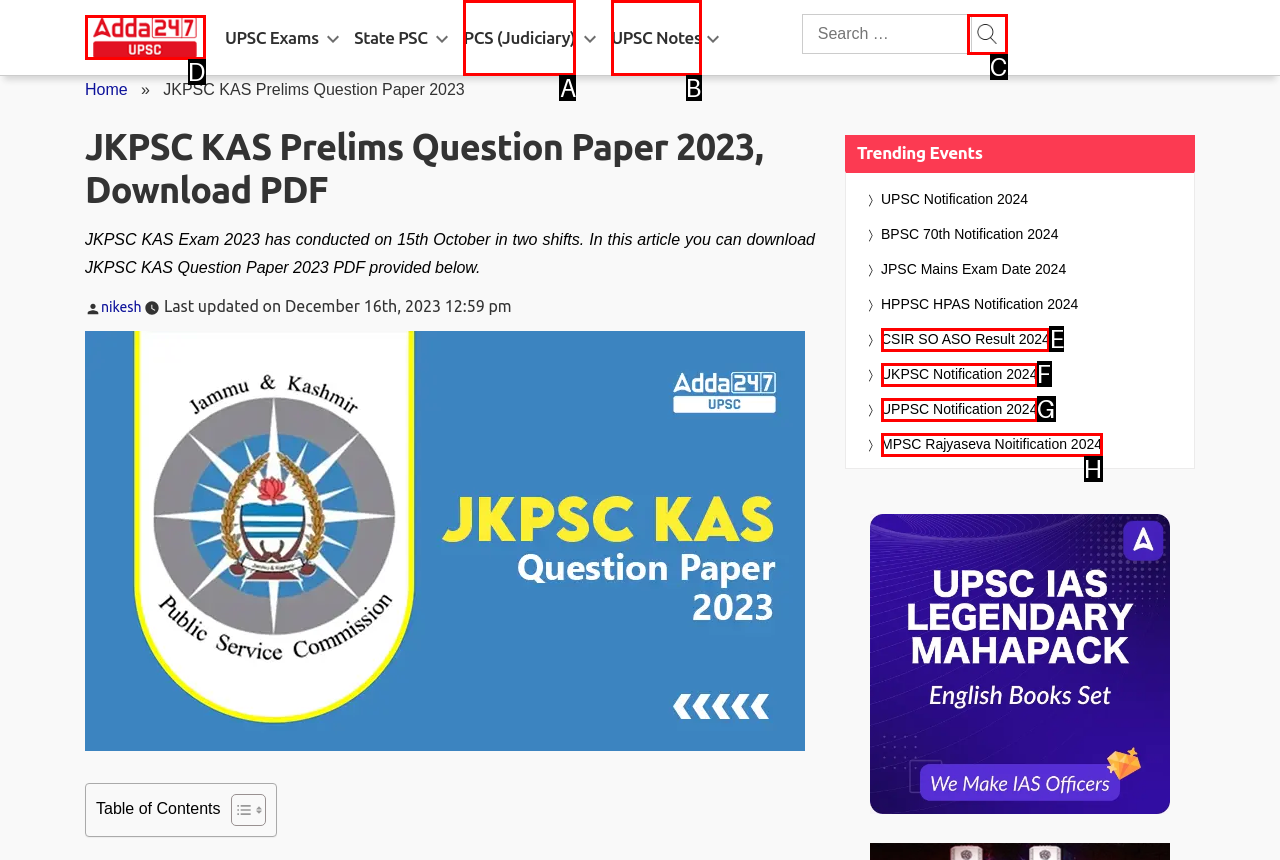From the description: parent_node: Search for: value="Search", identify the option that best matches and reply with the letter of that option directly.

C